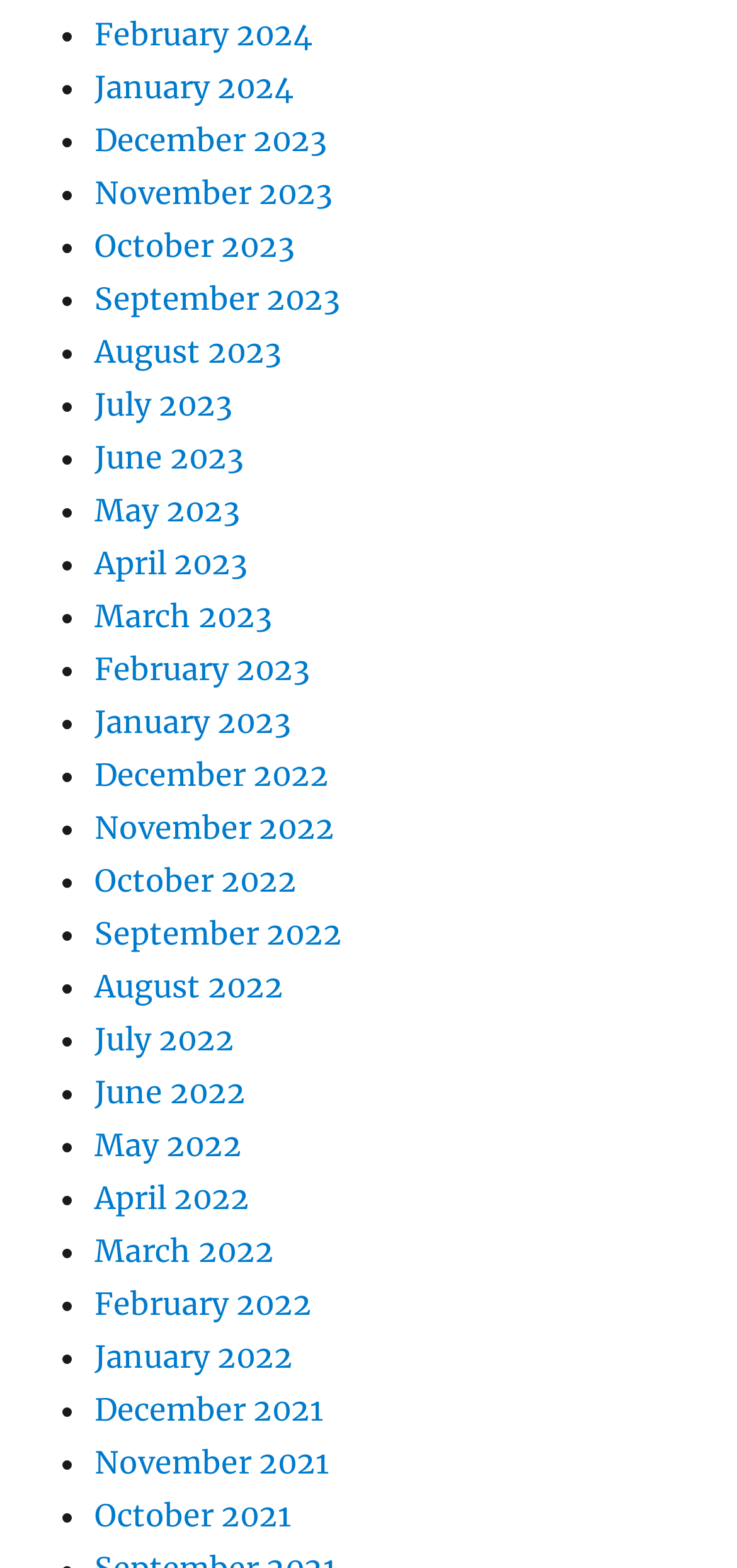Locate the bounding box coordinates of the area that needs to be clicked to fulfill the following instruction: "View January 2023". The coordinates should be in the format of four float numbers between 0 and 1, namely [left, top, right, bottom].

[0.128, 0.449, 0.395, 0.473]